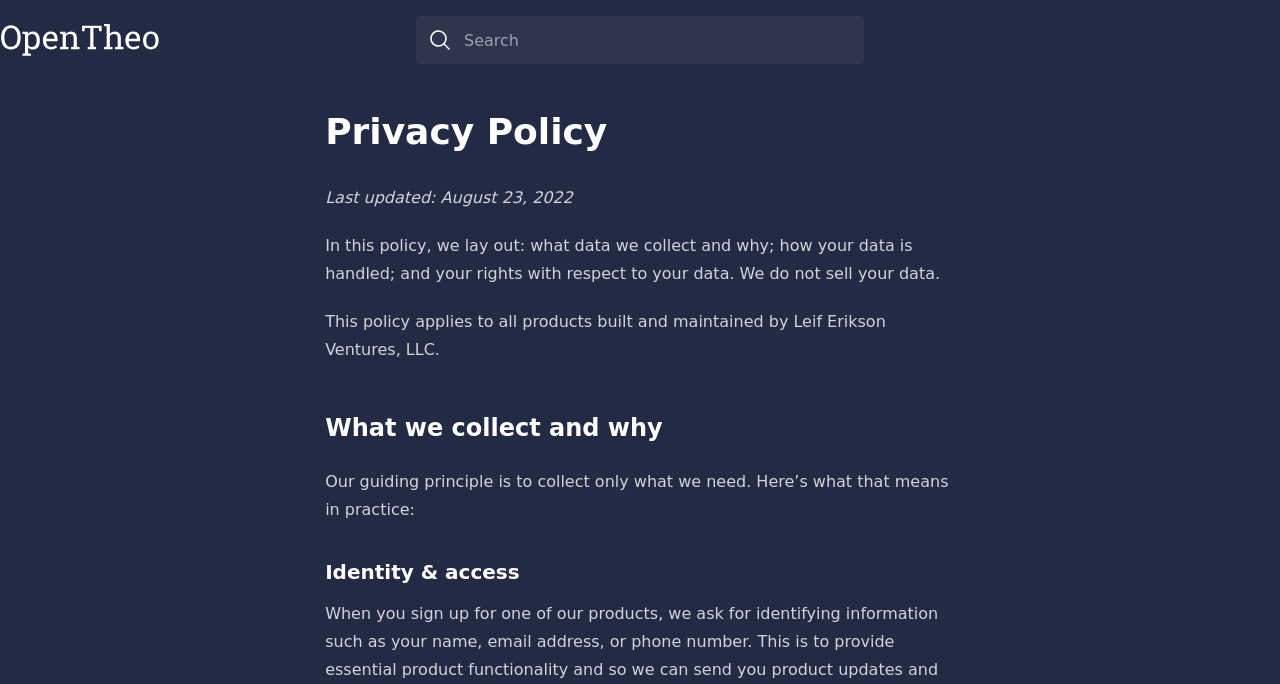What type of products does this policy apply to?
Please provide a comprehensive answer to the question based on the webpage screenshot.

The webpage states that 'This policy applies to all products built and maintained by Leif Erikson Ventures, LLC', which indicates the scope of products that this policy applies to.